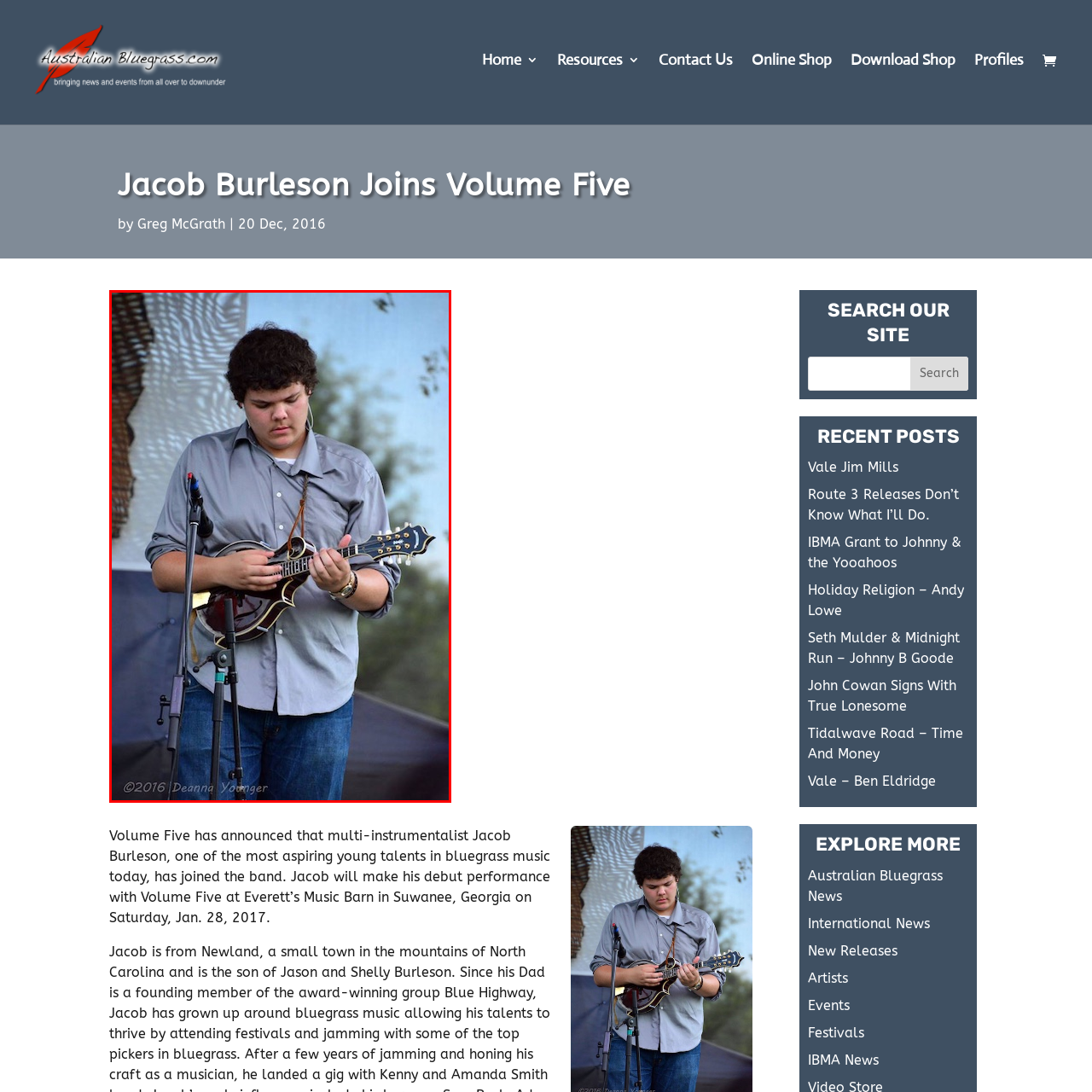Describe in detail the portion of the image that is enclosed within the red boundary.

This image features a young musician passionately playing a mandolin during a live performance. Wearing a light gray shirt and focused expressions, he demonstrates his musical talent on stage. The background hints at an outdoor setting, likely during a festival or concert dedicated to bluegrass music. This performance contributes to the vibrant atmosphere of the event, showcasing the artistry and energy of the genre. The photographer, Deanna Younger, captured this moment, highlighting the dedication of emerging talent in the bluegrass scene.